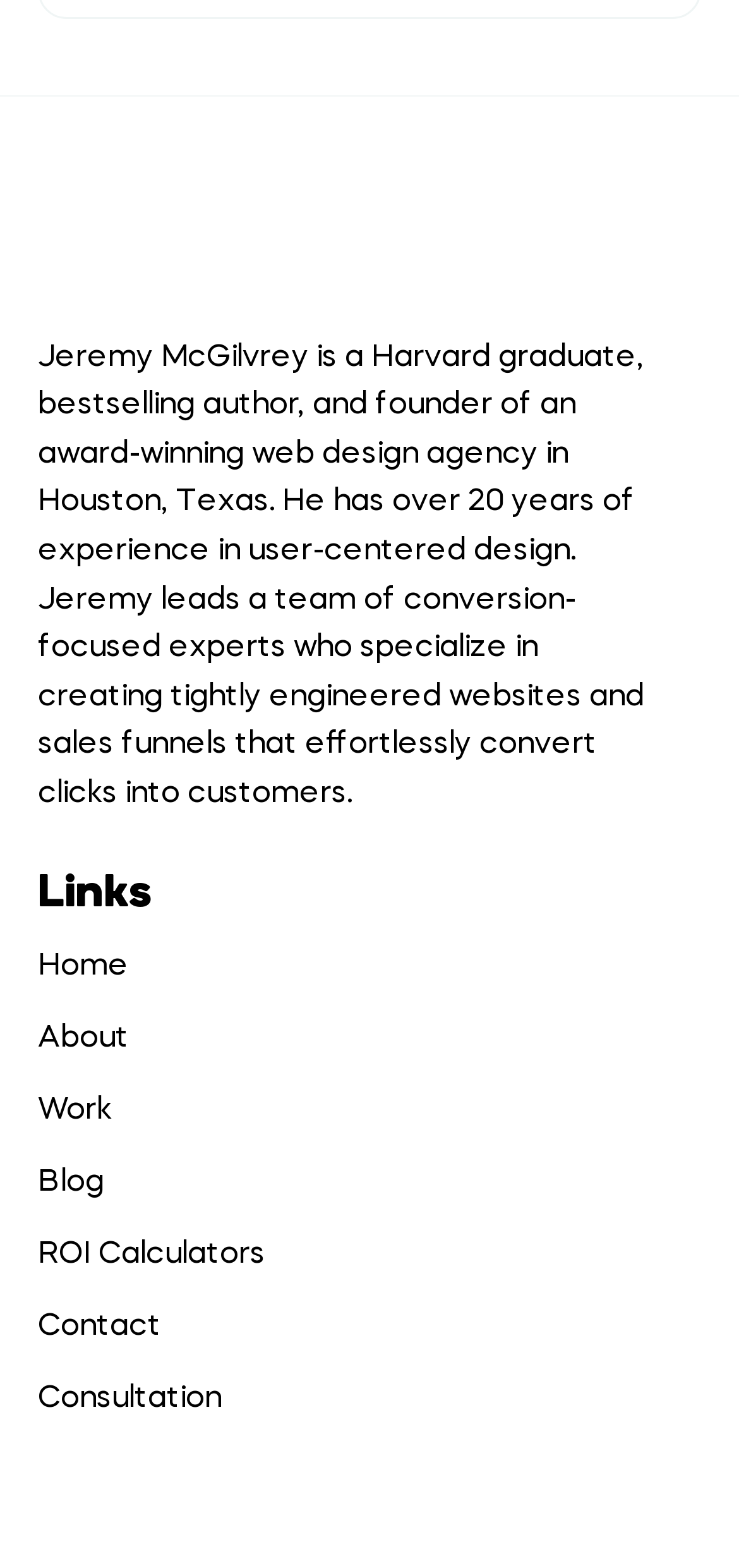Extract the bounding box coordinates of the UI element described: "Blog". Provide the coordinates in the format [left, top, right, bottom] with values ranging from 0 to 1.

[0.051, 0.732, 0.949, 0.778]